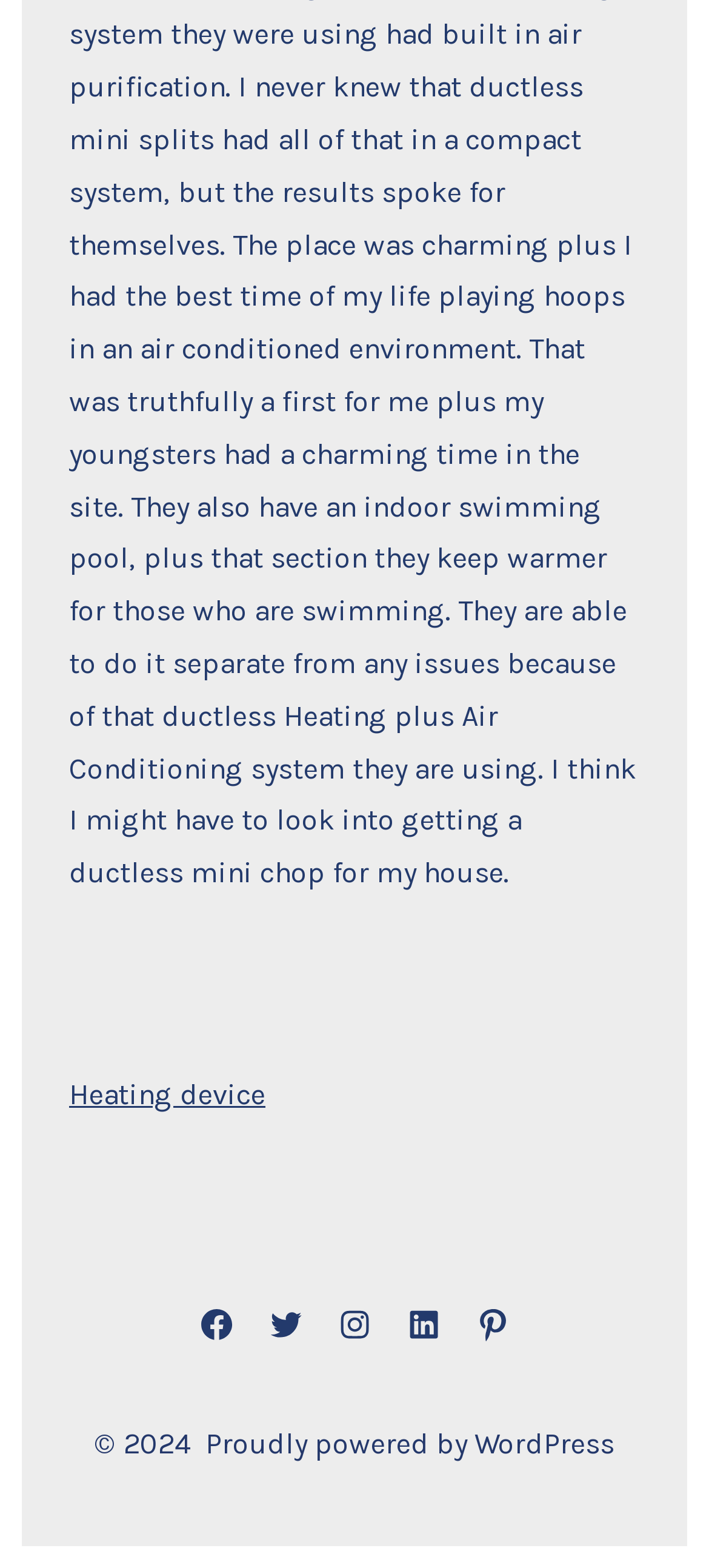From the details in the image, provide a thorough response to the question: What is the social media platform with a bird logo?

I found a link with the text 'Twitter' and an image next to it, which is likely the logo of Twitter. The image is located at coordinates [0.376, 0.833, 0.429, 0.856]. Based on my knowledge of social media platforms, Twitter is often represented by a bird logo, so I infer that this is the Twitter link.